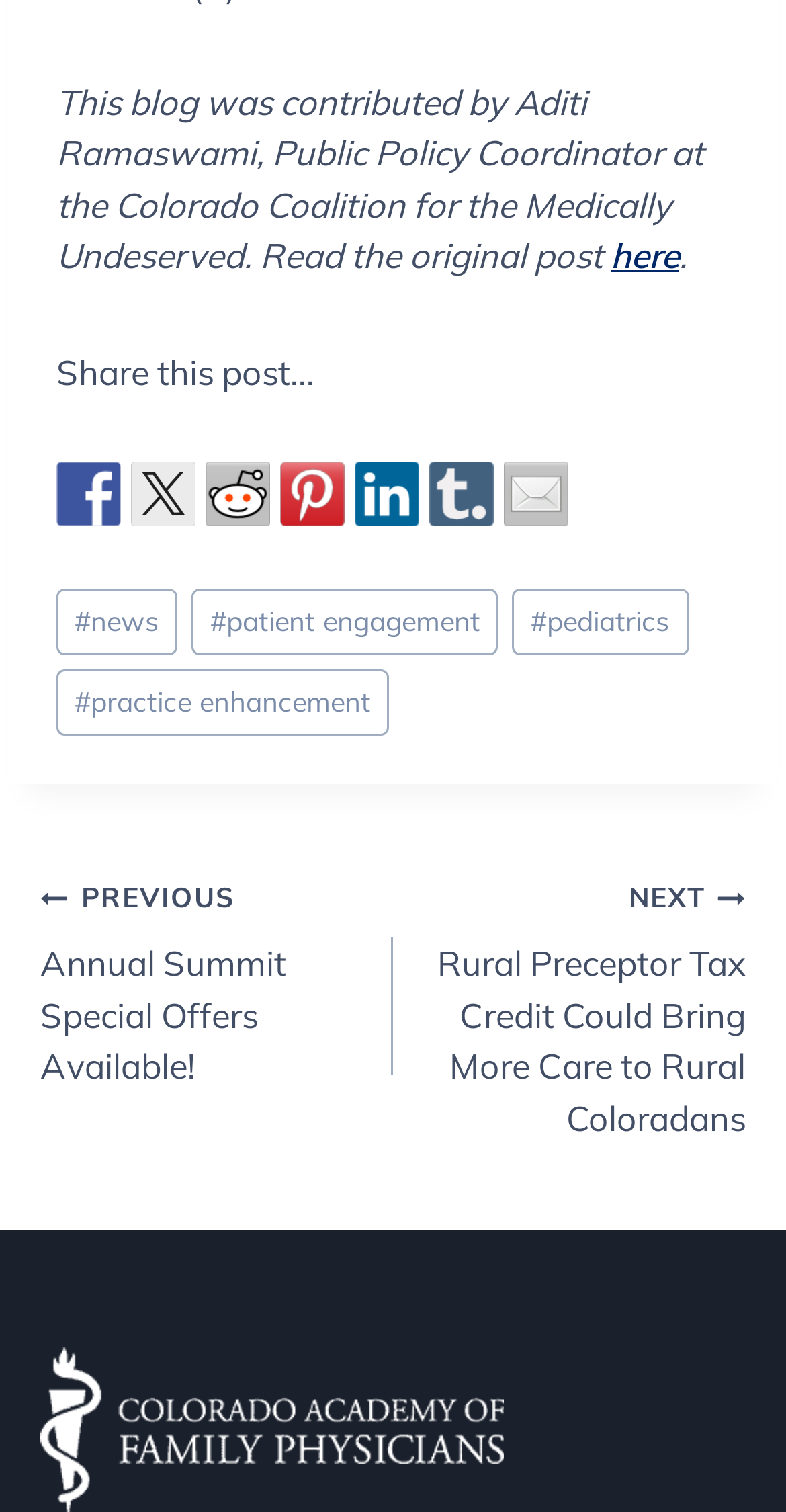Please provide a one-word or phrase answer to the question: 
What is the category of the post tag '#pediatrics'?

pediatrics